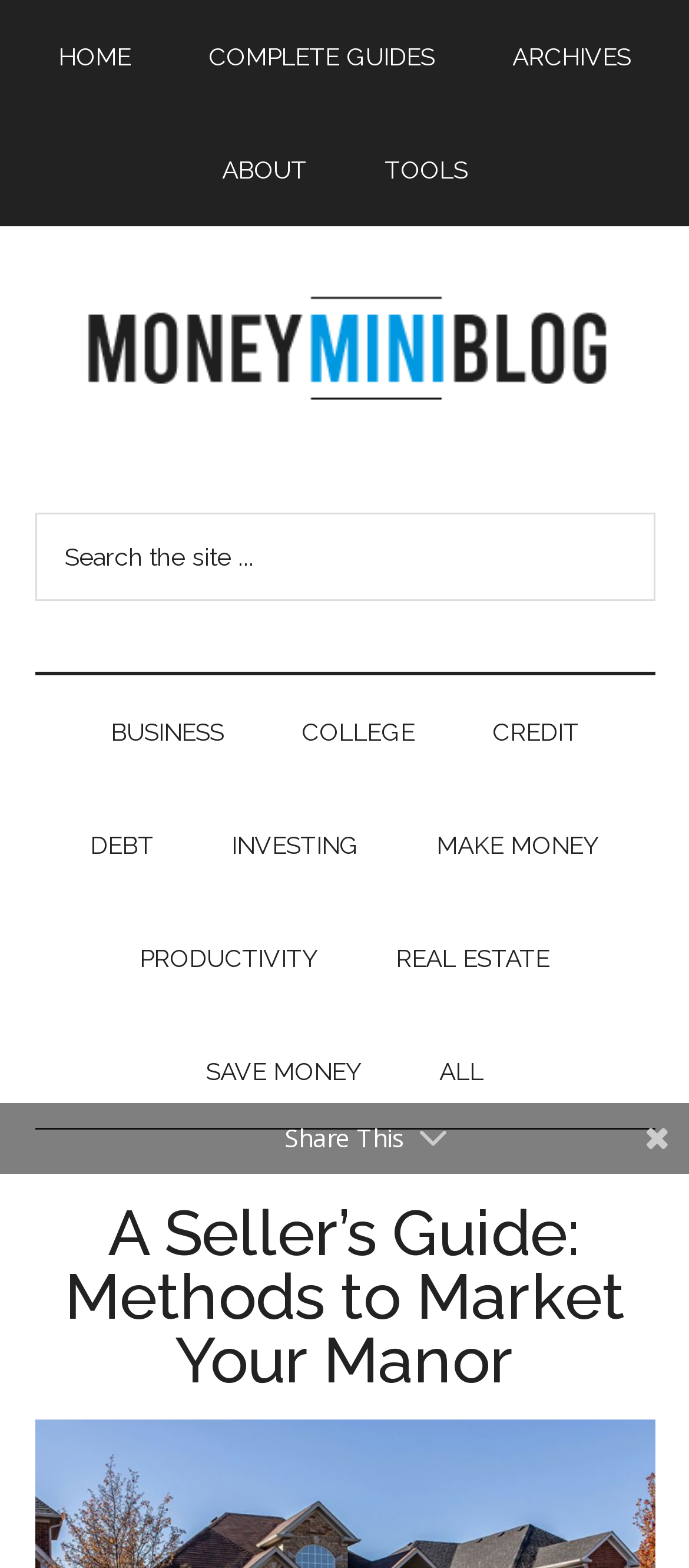Generate a thorough description of the webpage.

The webpage is a guide for sellers, focusing on marketing methods and techniques. At the top, there are four "Skip to" links, allowing users to navigate to main content, secondary menu, primary sidebar, and footer. Below these links, a main navigation menu is situated, featuring links to "HOME", "COMPLETE GUIDES", "ARCHIVES", "ABOUT", and "TOOLS".

On the left side, a logo "MoneyMiniBlog" is displayed, accompanied by an image and a tagline "Money and Productivity. Short, Sweet & Simple." Below the logo, a search bar is located, where users can input keywords to search the site. The search bar is accompanied by a "Search" button.

On the right side, a secondary navigation menu is situated, featuring links to various categories such as "BUSINESS", "COLLEGE", "CREDIT", "DEBT", "INVESTING", "MAKE MONEY", "PRODUCTIVITY", "REAL ESTATE", "SAVE MONEY", and "ALL". Below this menu, a header section is displayed, featuring the title "A Seller’s Guide: Methods to Market Your Manor".

At the bottom of the page, a "Share This" text is situated. Overall, the webpage is organized into clear sections, making it easy for users to navigate and find relevant information.